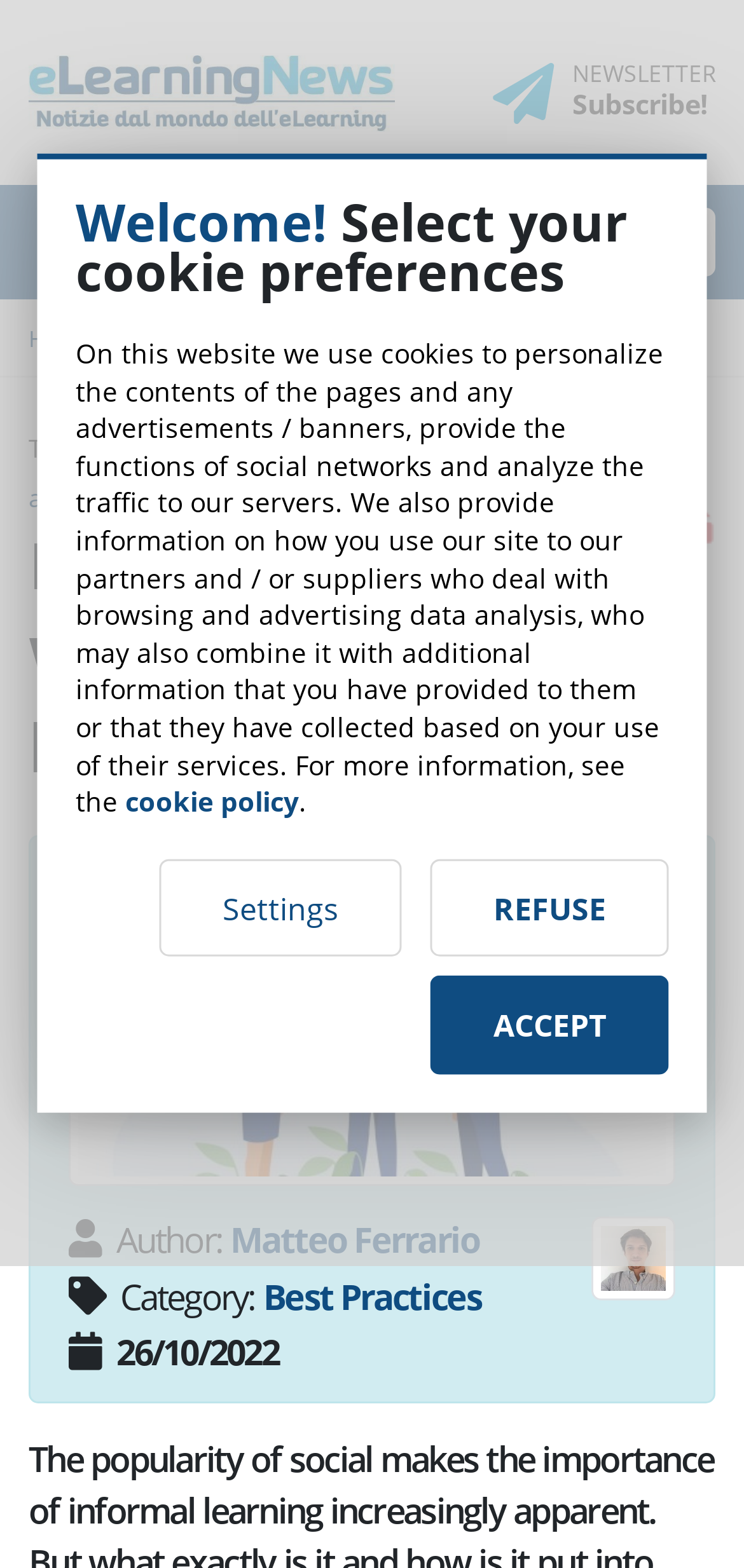Based on the element description: "alt="Logo eLearningNews" title="eLearning News"", identify the bounding box coordinates for this UI element. The coordinates must be four float numbers between 0 and 1, listed as [left, top, right, bottom].

[0.038, 0.046, 0.531, 0.068]